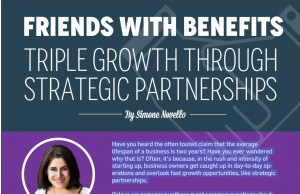Who is the target audience for this infographic?
Look at the image and answer the question using a single word or phrase.

Entrepreneurs and business owners